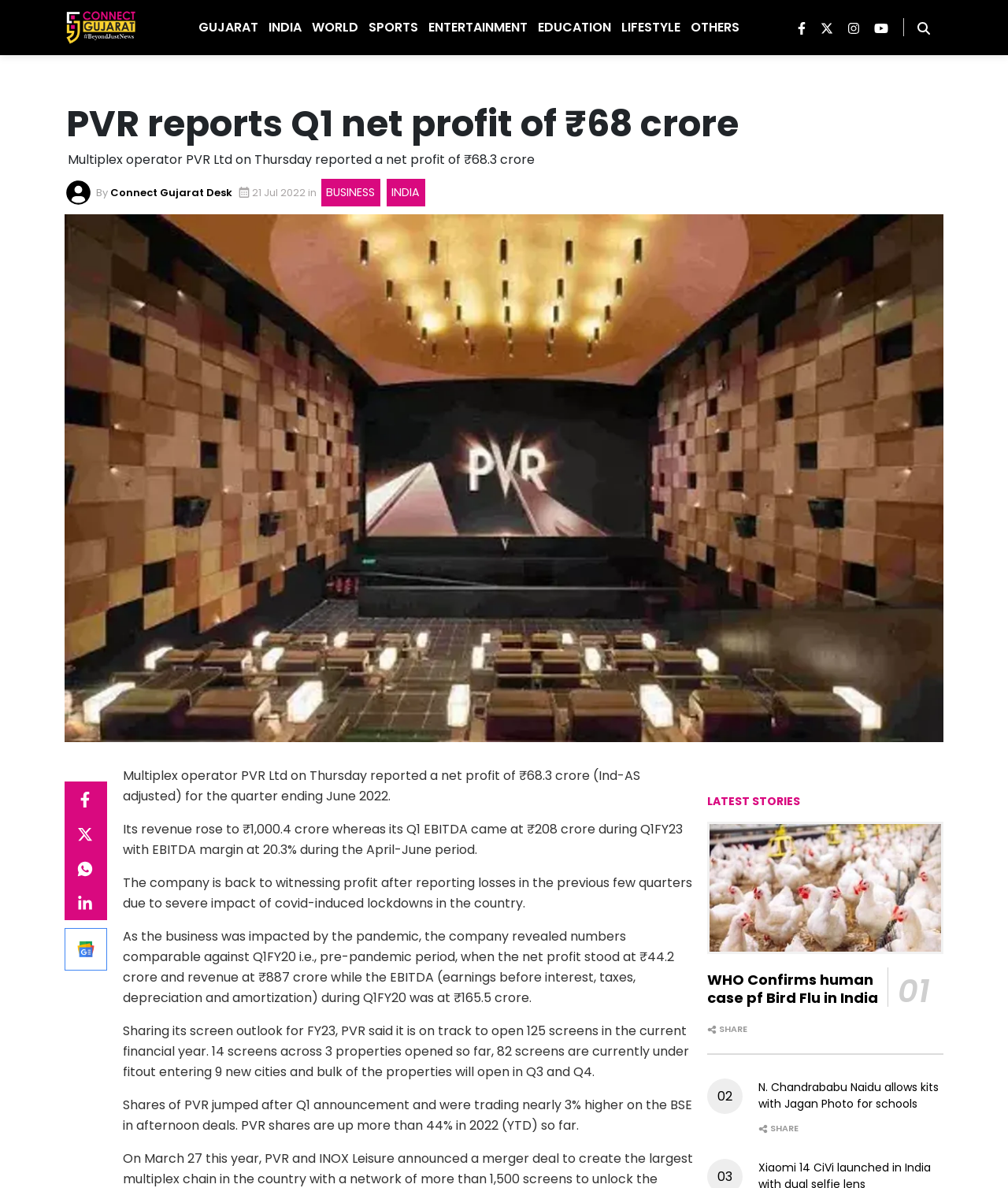What is the main title displayed on this webpage?

PVR reports Q1 net profit of ₹68 crore